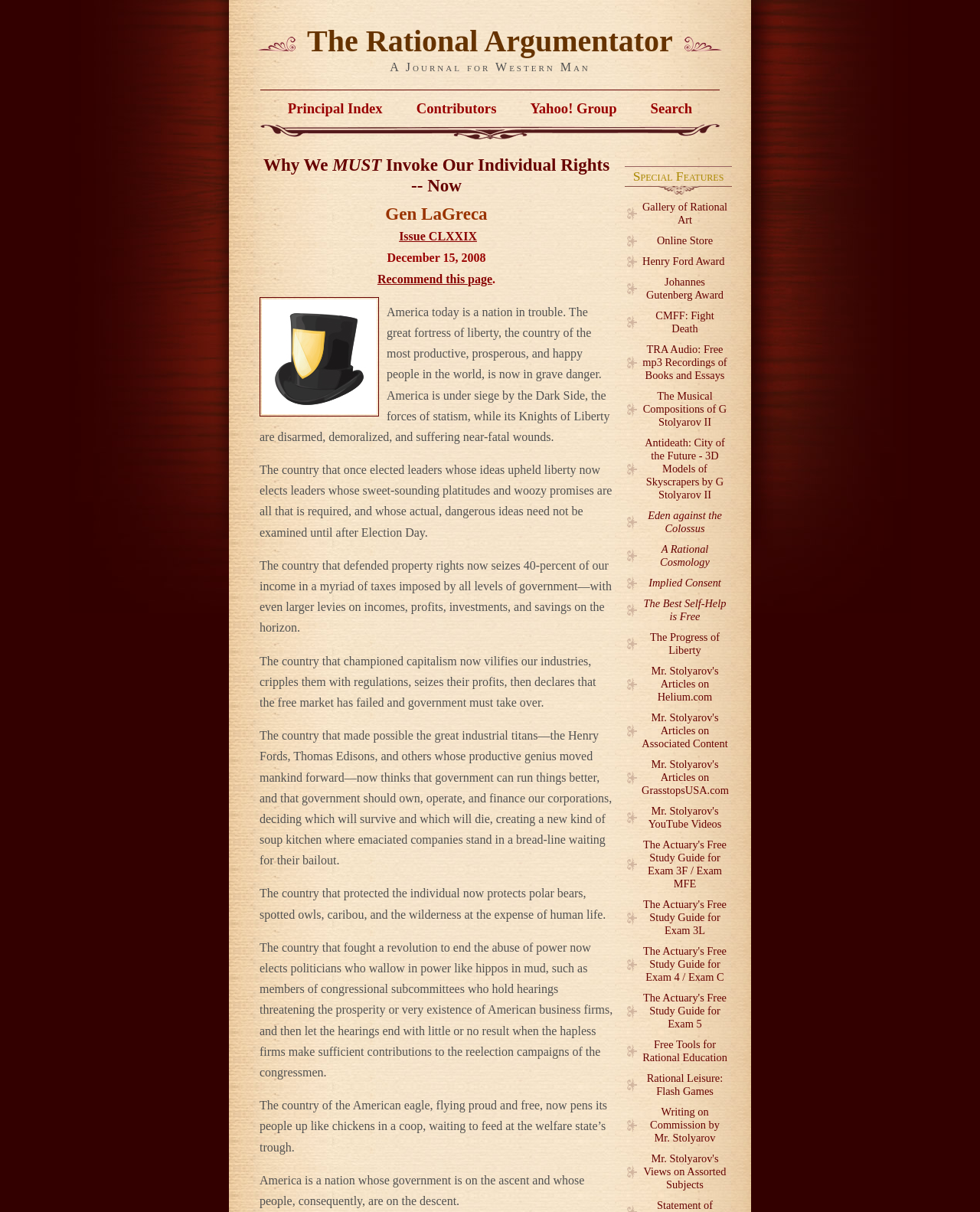Who is the author of the article?
From the details in the image, provide a complete and detailed answer to the question.

The author of the article is mentioned in the static text element that reads 'Gen LaGreca', which is located below the heading element.